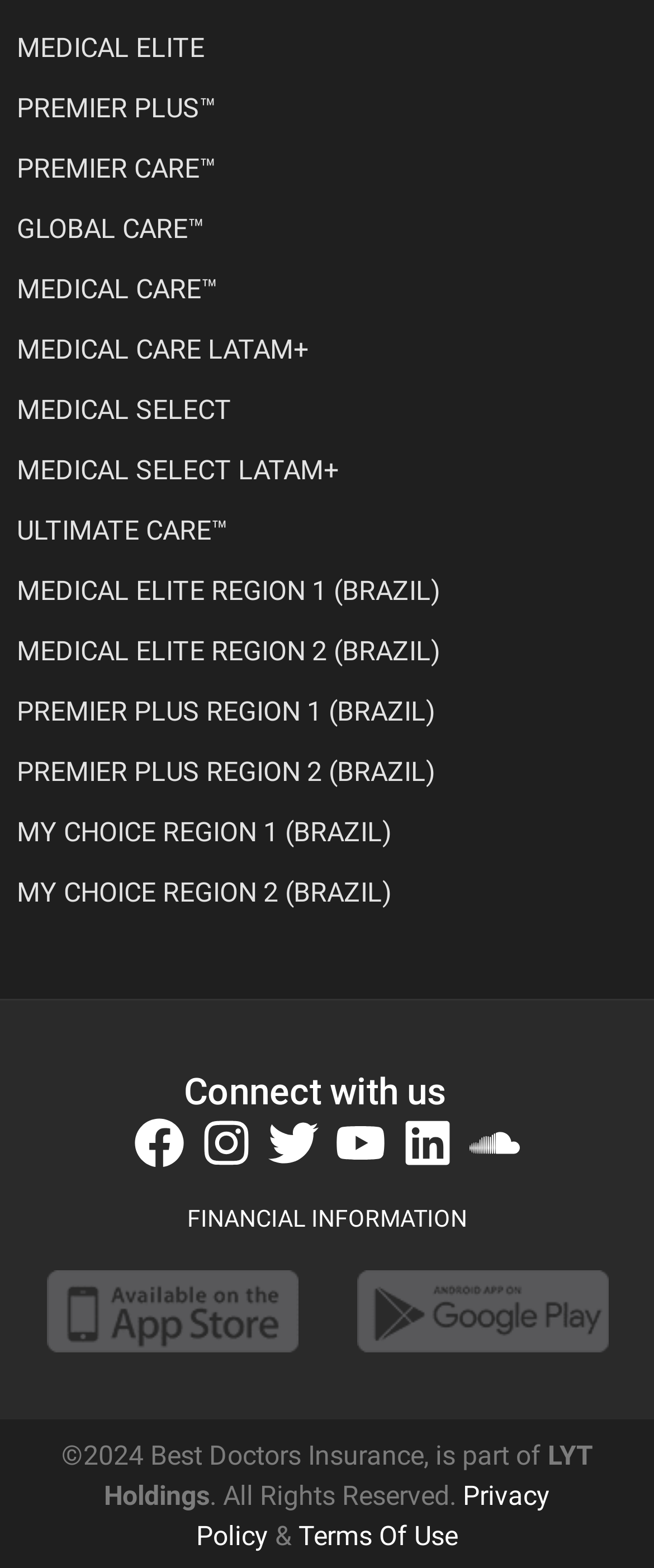Identify the bounding box coordinates of the clickable region to carry out the given instruction: "Go to Terms Of Use".

[0.456, 0.969, 0.7, 0.99]